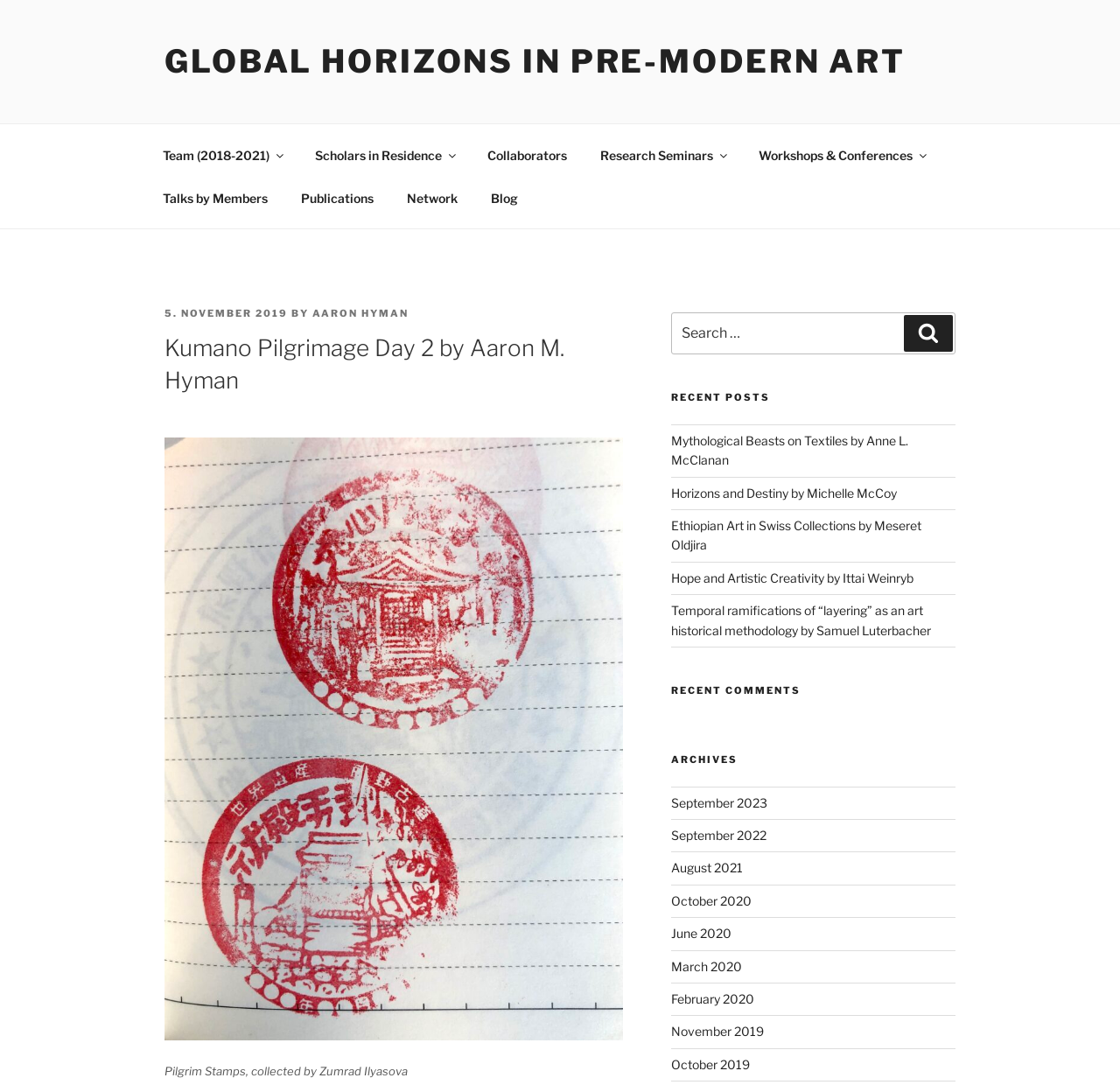Please answer the following query using a single word or phrase: 
What is the date of the post by Aaron Hyman?

5. NOVEMBER 2019